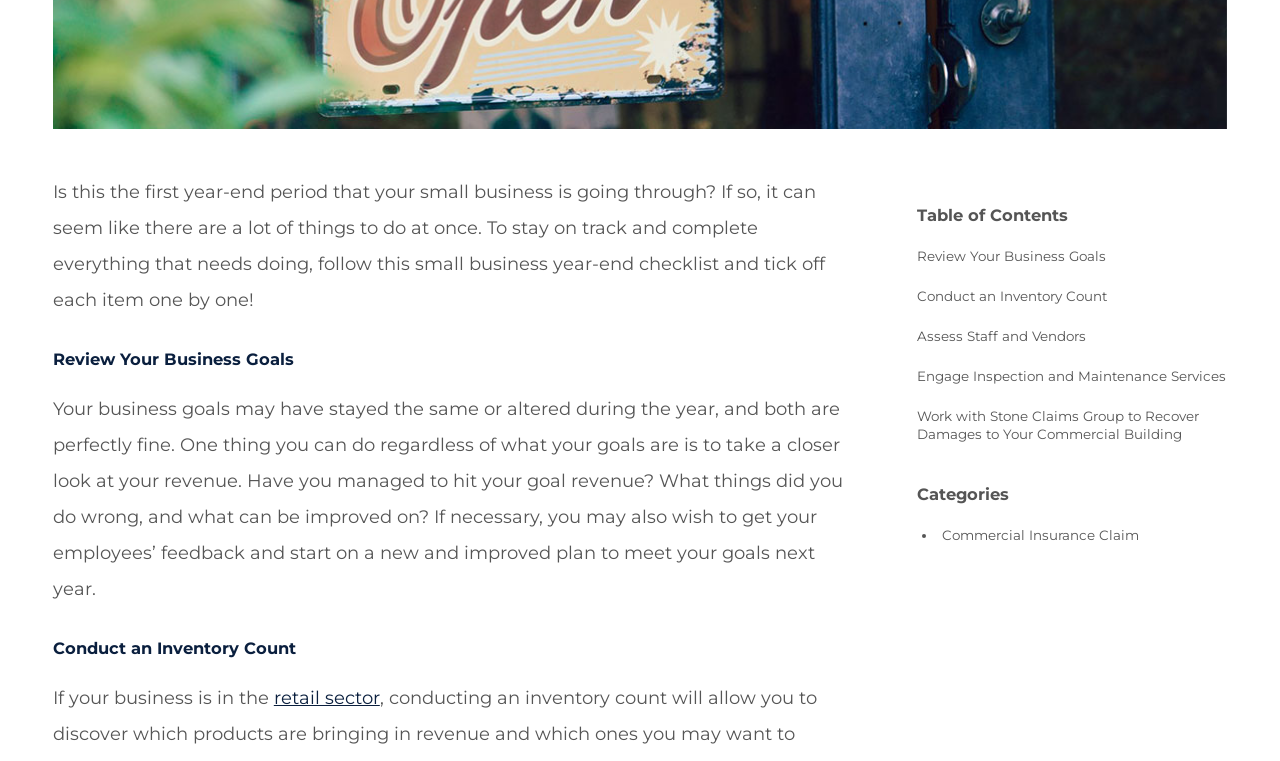Given the element description: "retail sector", predict the bounding box coordinates of this UI element. The coordinates must be four float numbers between 0 and 1, given as [left, top, right, bottom].

[0.214, 0.902, 0.297, 0.931]